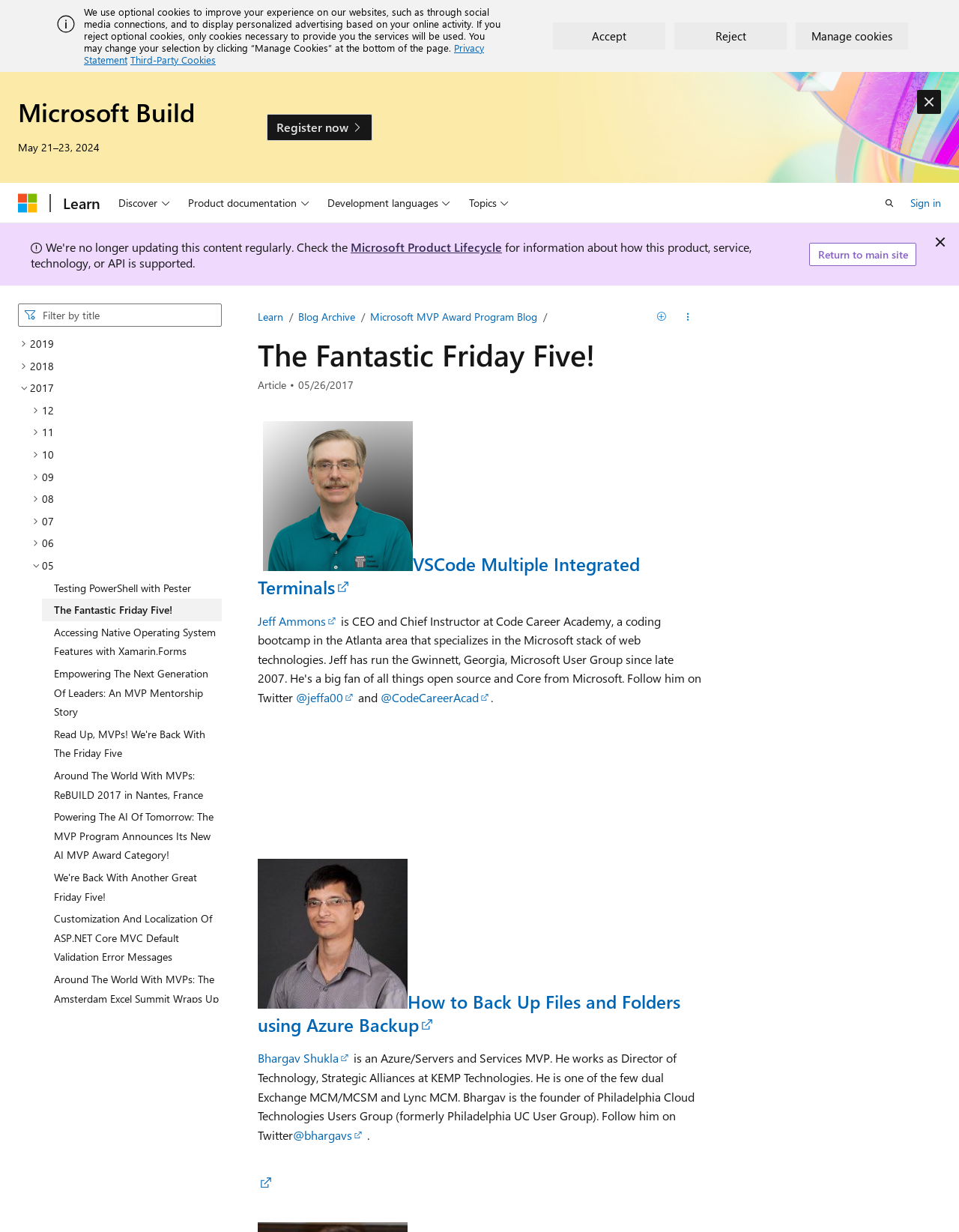Identify the bounding box coordinates of the area you need to click to perform the following instruction: "Read the article 'The Fantastic Friday Five!' ".

[0.269, 0.272, 0.731, 0.303]